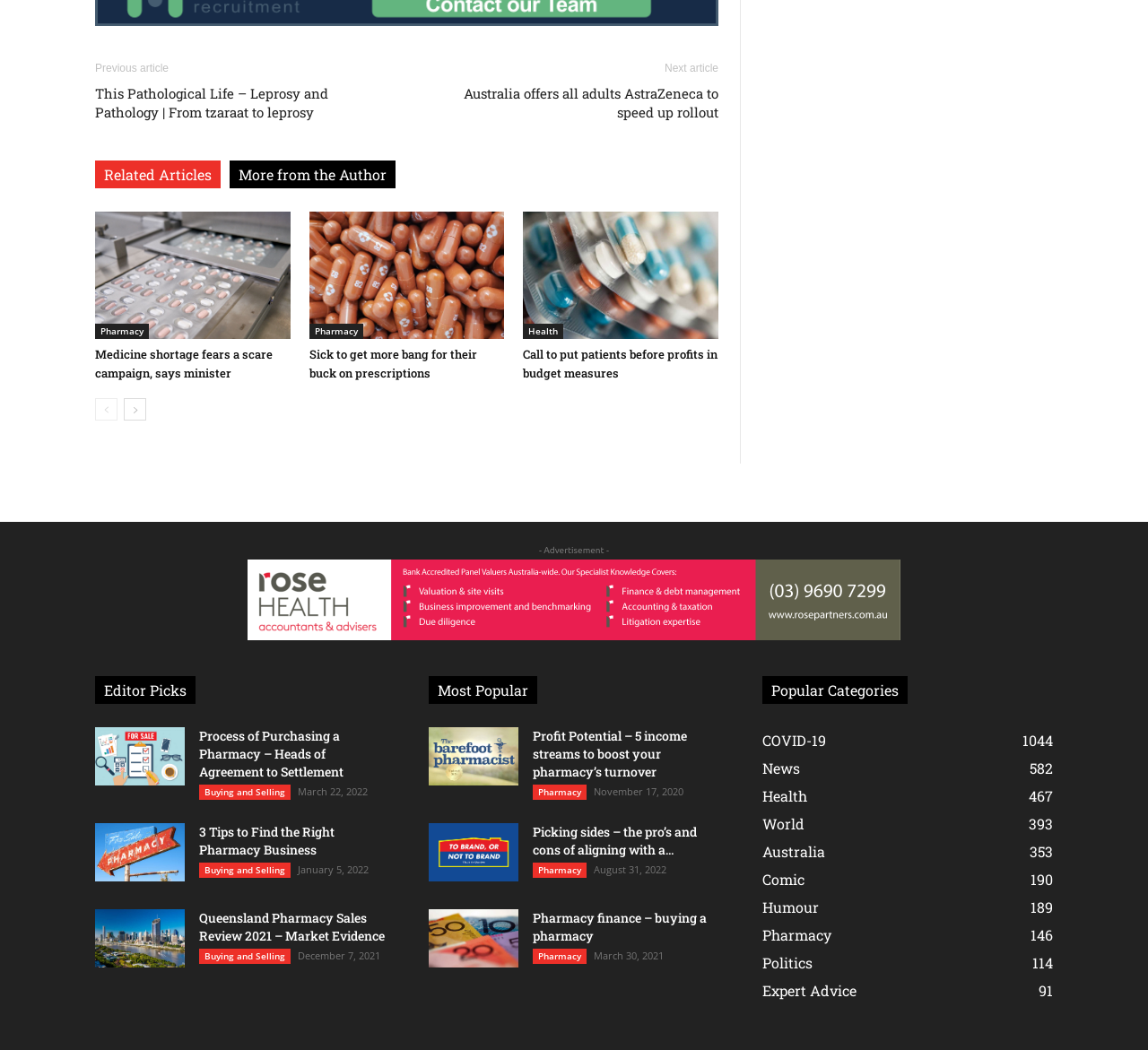Given the element description, predict the bounding box coordinates in the format (top-left x, top-left y, bottom-right x, bottom-right y), using floating point numbers between 0 and 1: Buying and Selling

[0.173, 0.821, 0.253, 0.836]